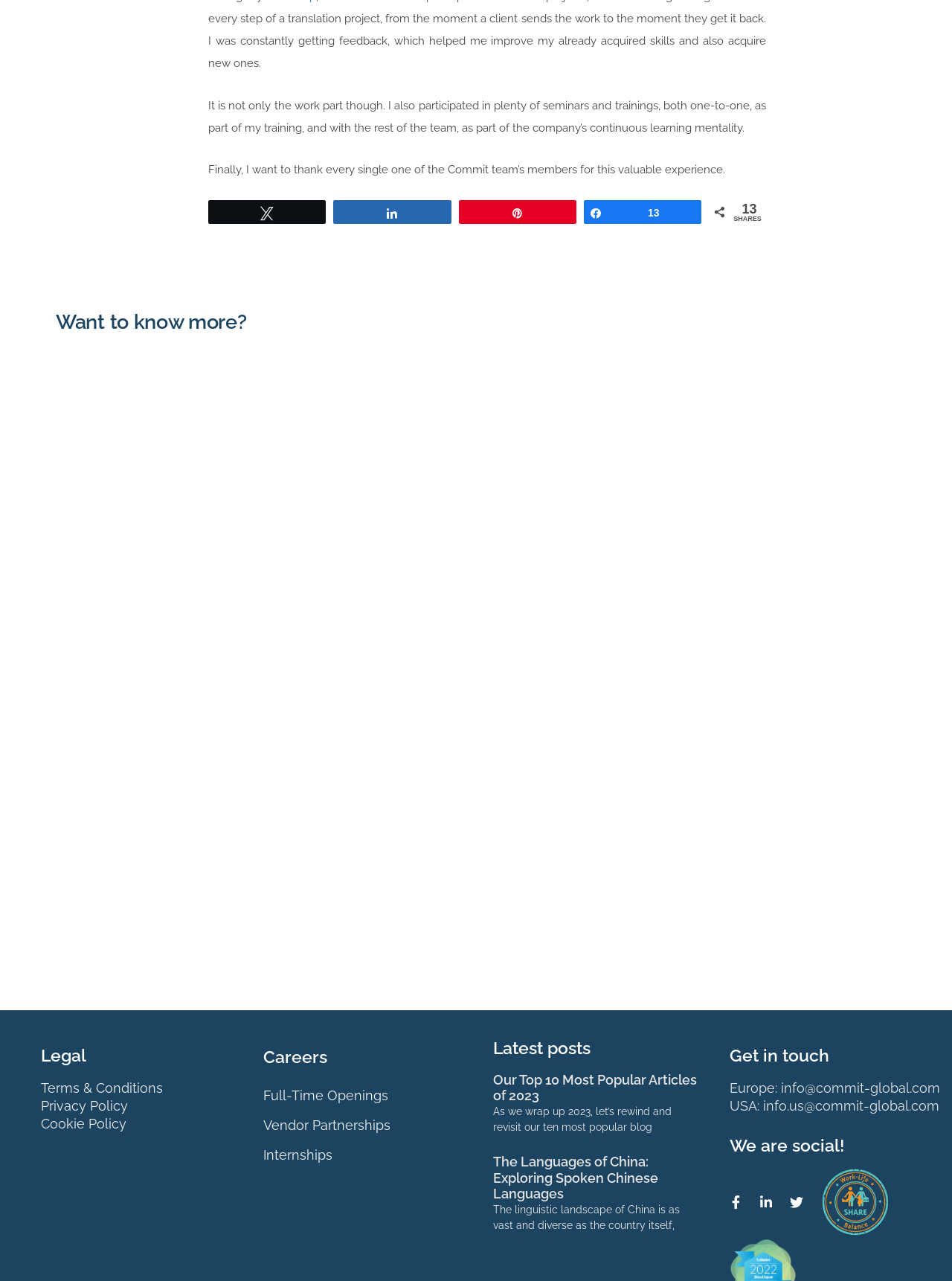Specify the bounding box coordinates of the element's region that should be clicked to achieve the following instruction: "Check the 'Facebook-f' social media link". The bounding box coordinates consist of four float numbers between 0 and 1, in the format [left, top, right, bottom].

[0.759, 0.928, 0.787, 0.949]